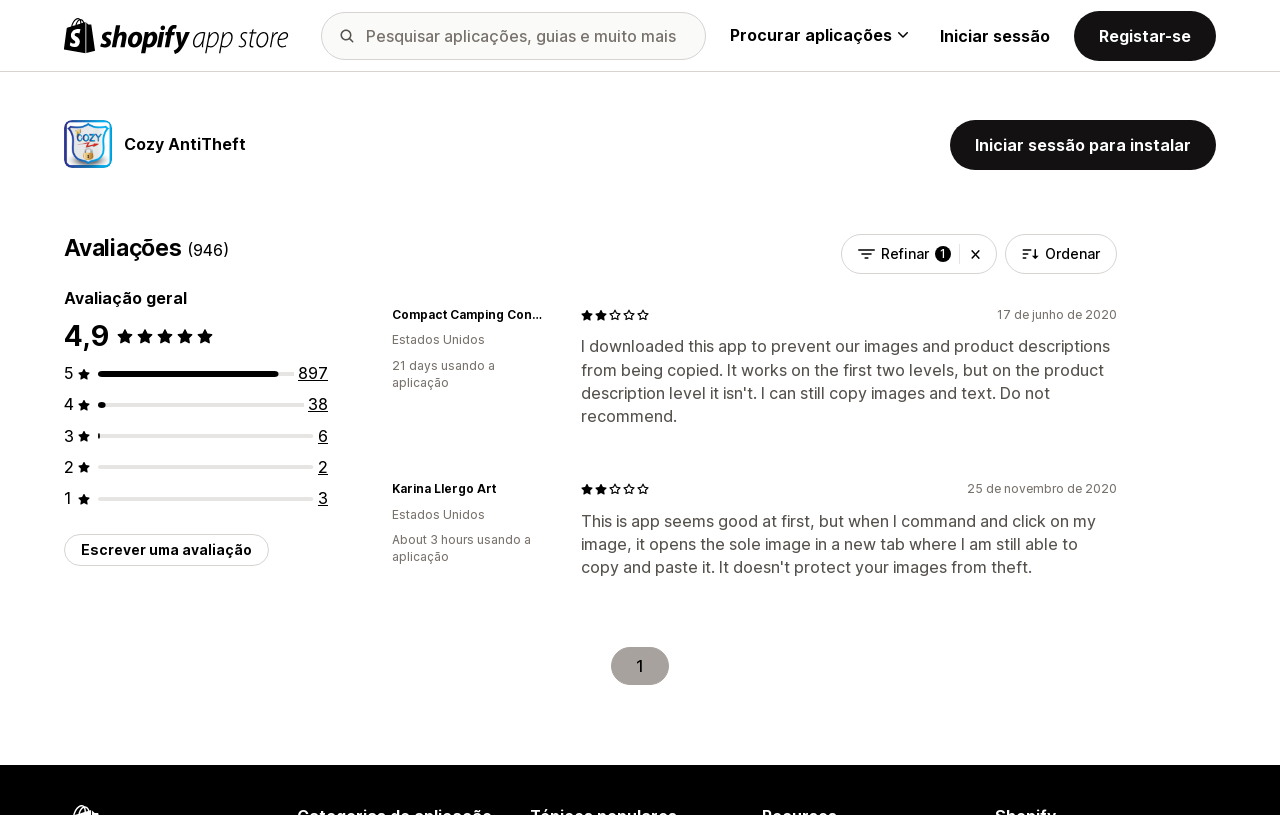Determine the bounding box coordinates for the clickable element required to fulfill the instruction: "Go to page 1". Provide the coordinates as four float numbers between 0 and 1, i.e., [left, top, right, bottom].

[0.477, 0.794, 0.523, 0.841]